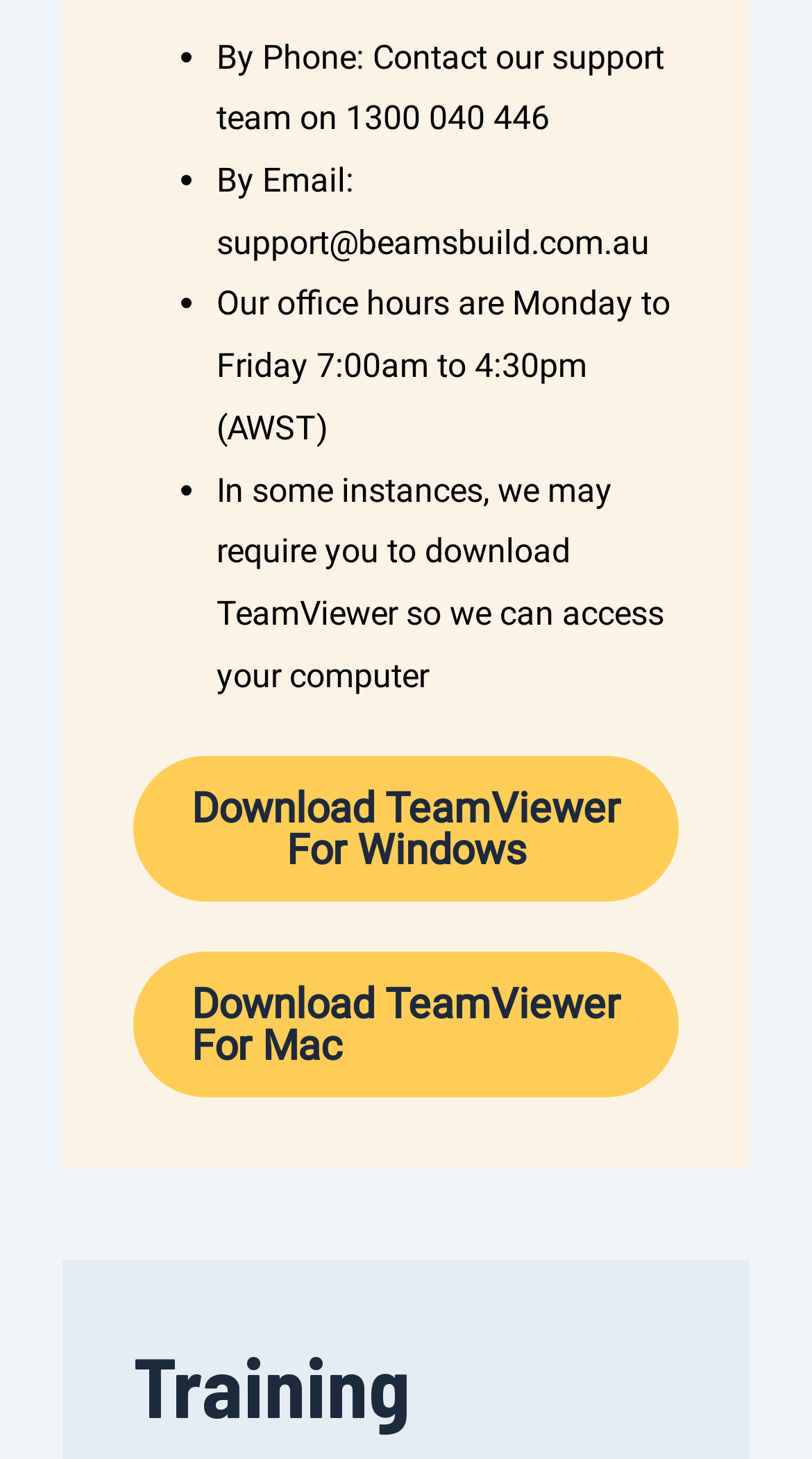What is the phone number to contact the support team?
Look at the image and answer with only one word or phrase.

1300 040 446